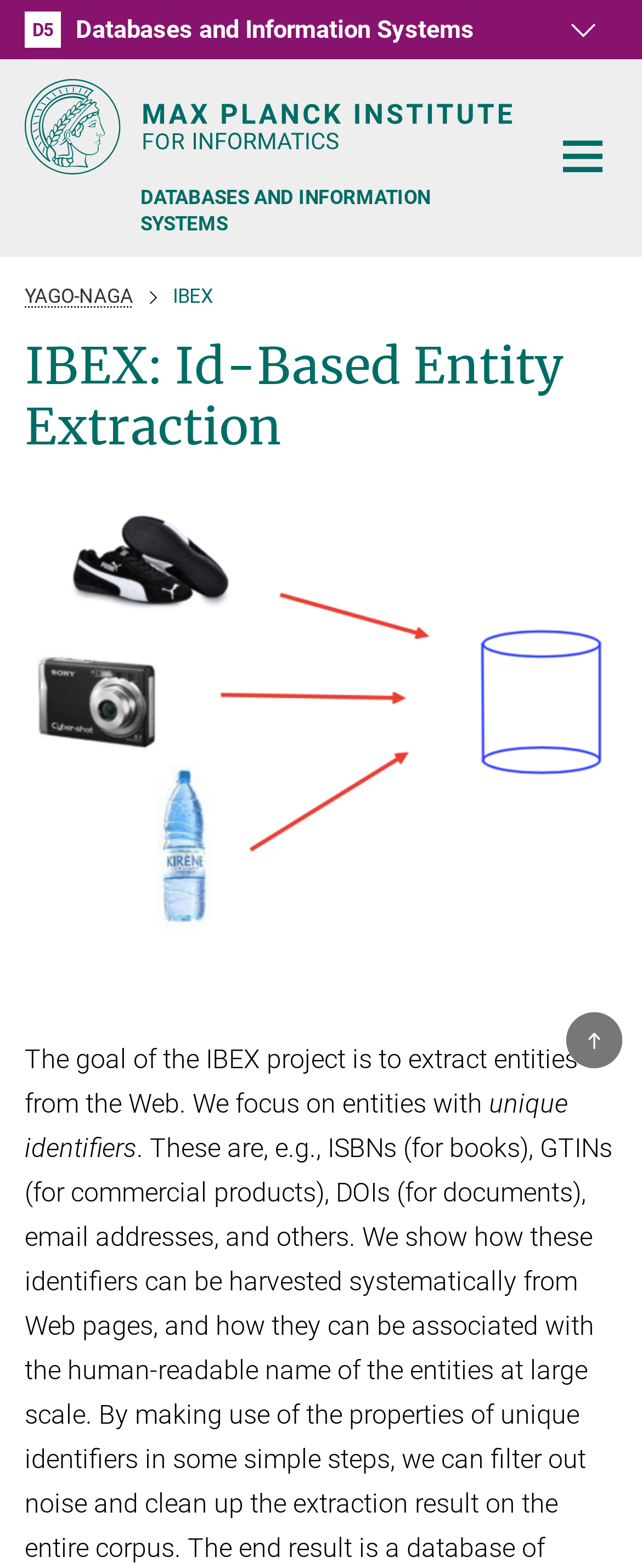Refer to the image and provide a thorough answer to this question:
What is the goal of the IBEX project?

I read the text under the heading 'IBEX: Id-Based Entity Extraction' and found that the goal of the IBEX project is to extract entities from the Web.